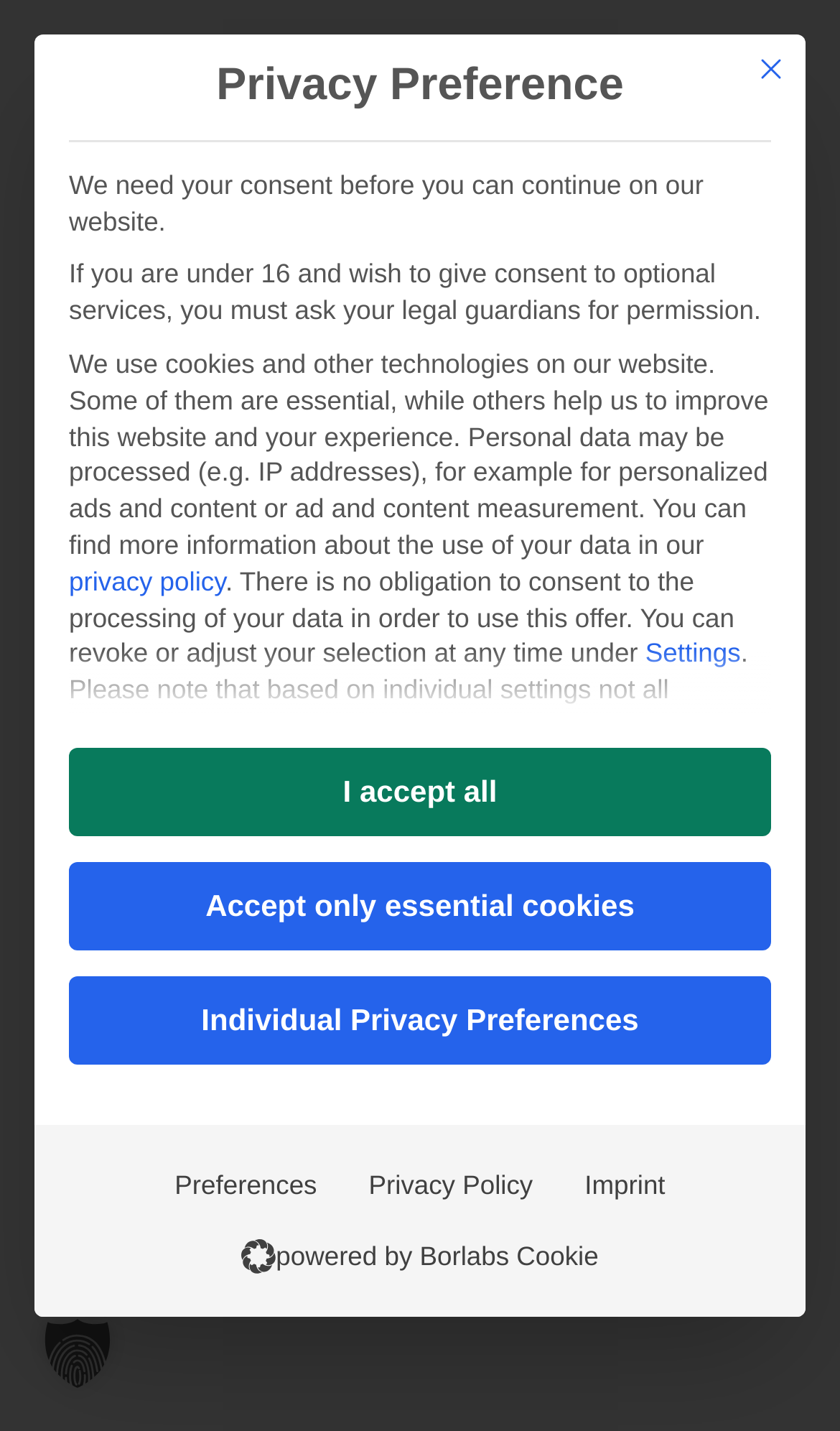Identify the bounding box coordinates of the clickable region to carry out the given instruction: "visit powered by Borlabs Cookie".

[0.257, 0.853, 0.743, 0.903]